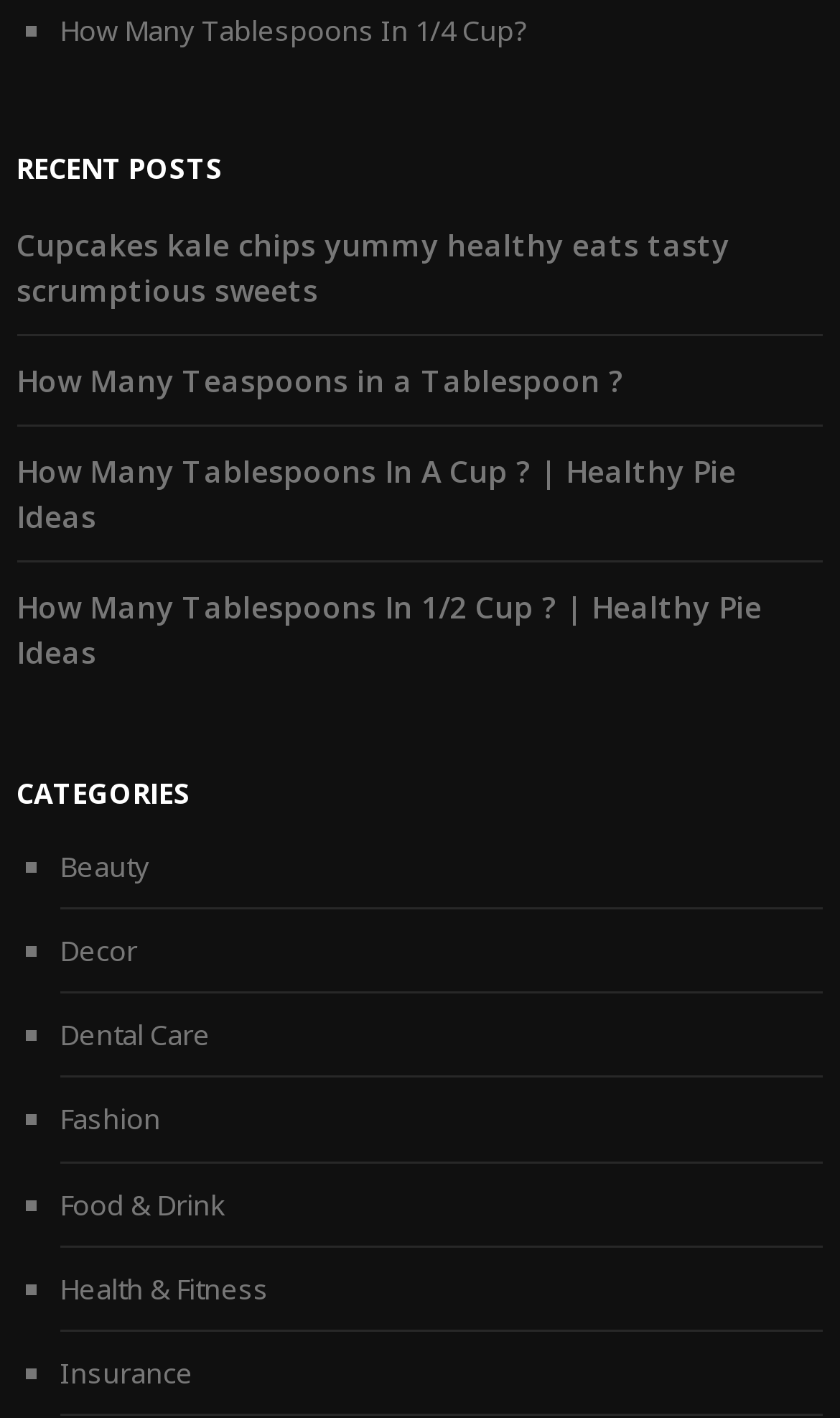Determine the bounding box coordinates of the element's region needed to click to follow the instruction: "Go to Home page". Provide these coordinates as four float numbers between 0 and 1, formatted as [left, top, right, bottom].

None